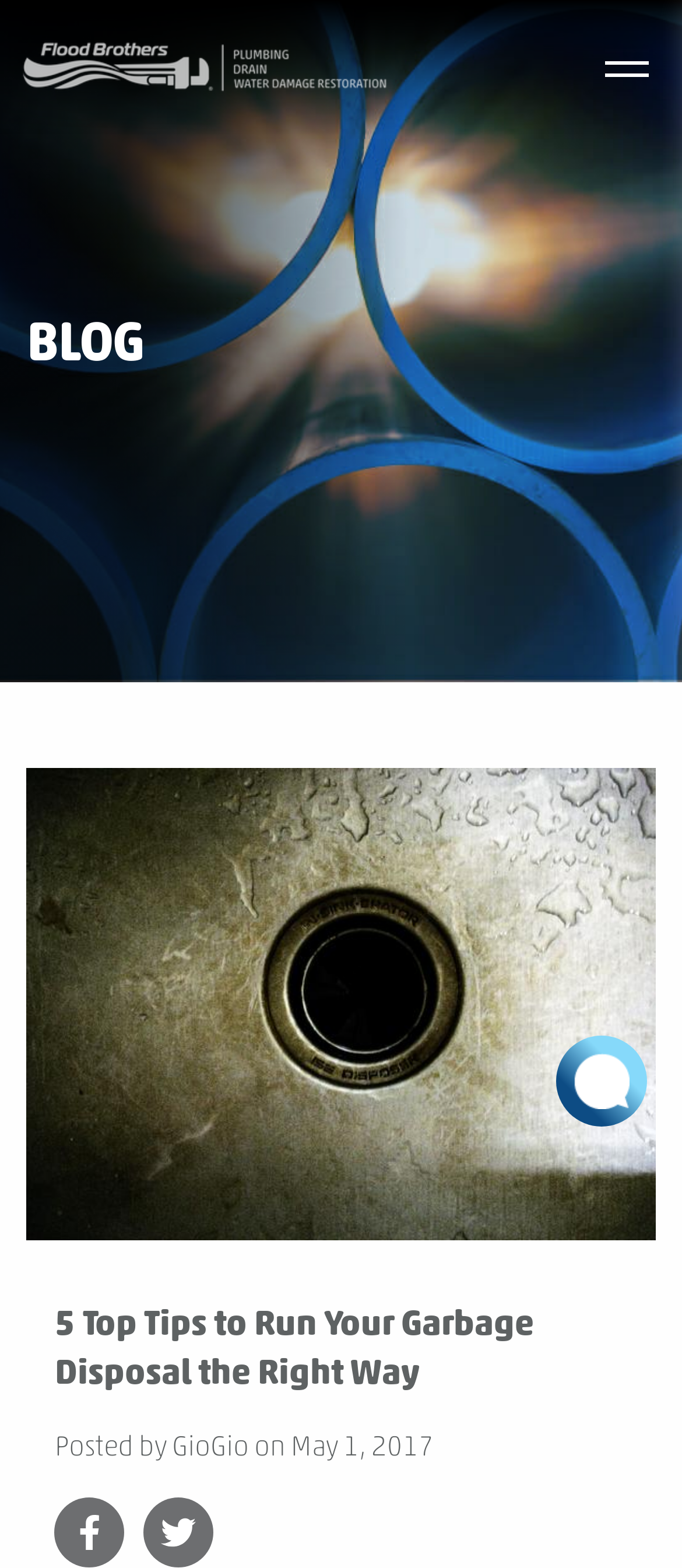Answer the question below in one word or phrase:
Who is the author of the blog post?

GioGio